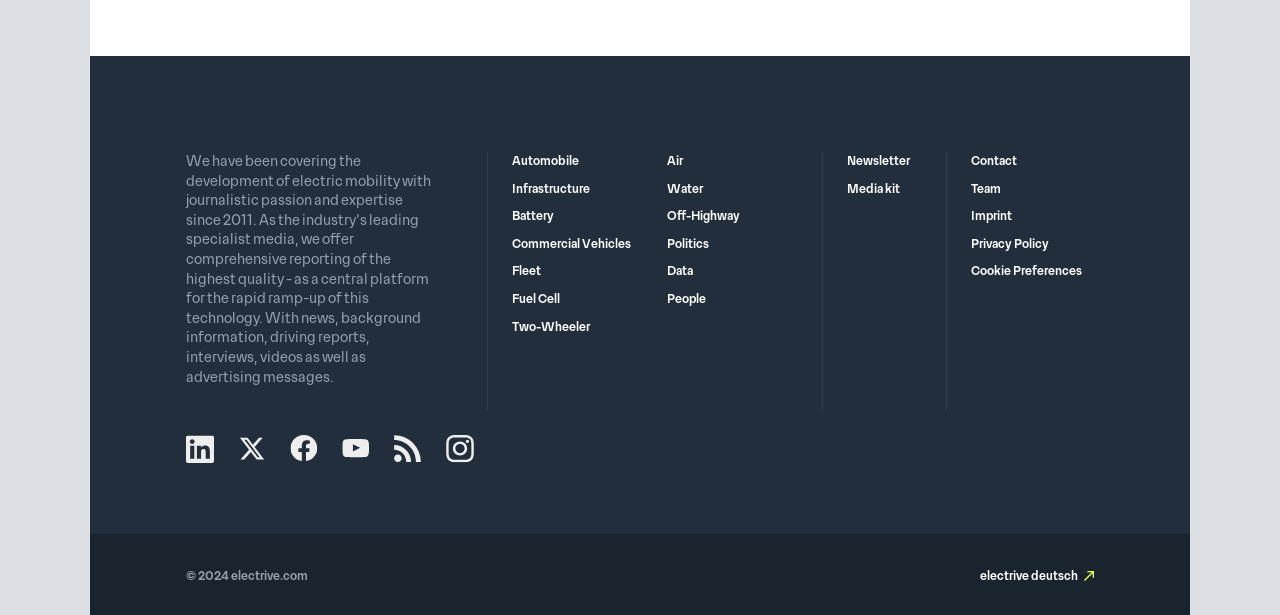How many columns of links are present?
Kindly offer a comprehensive and detailed response to the question.

There are 2 columns of links present on the webpage, one on the left and one on the right, with the left column containing categories and the right column containing miscellaneous links, such as Newsletter, Media kit, and Contact.